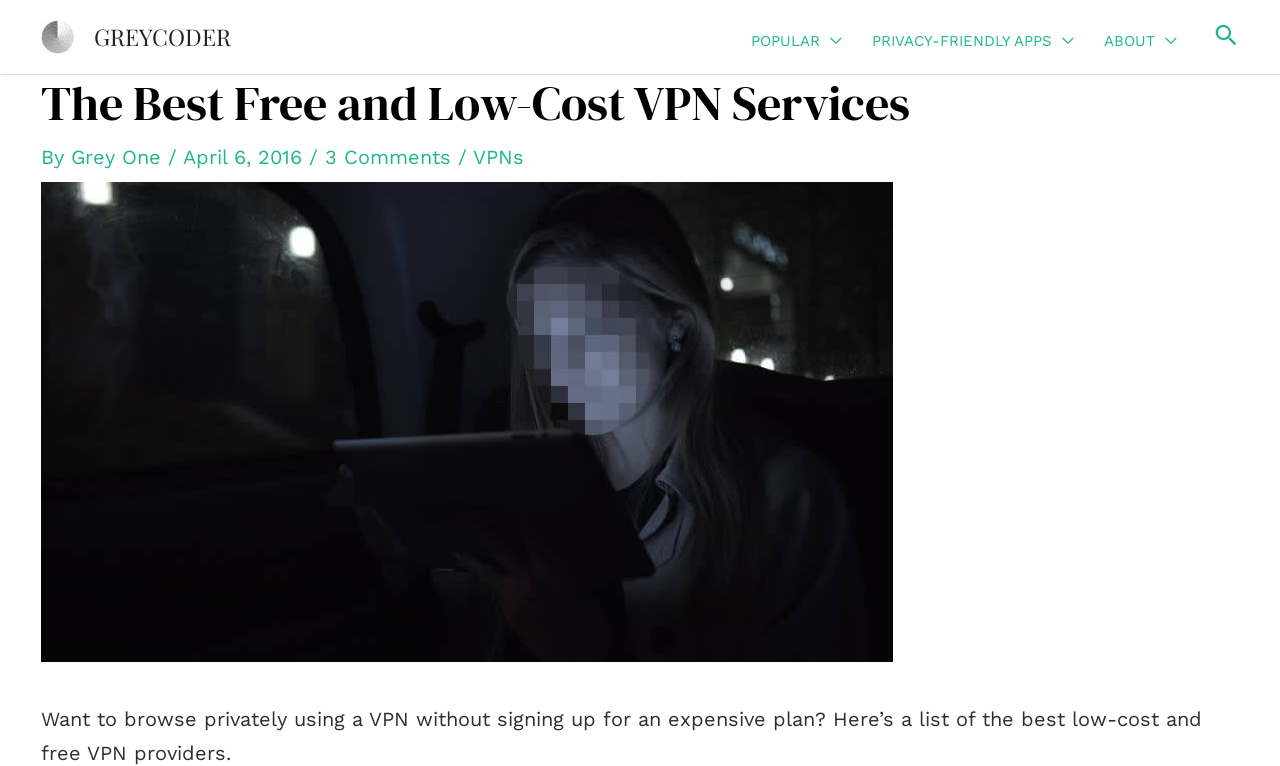Respond to the following question using a concise word or phrase: 
What is the category of the article?

VPNs